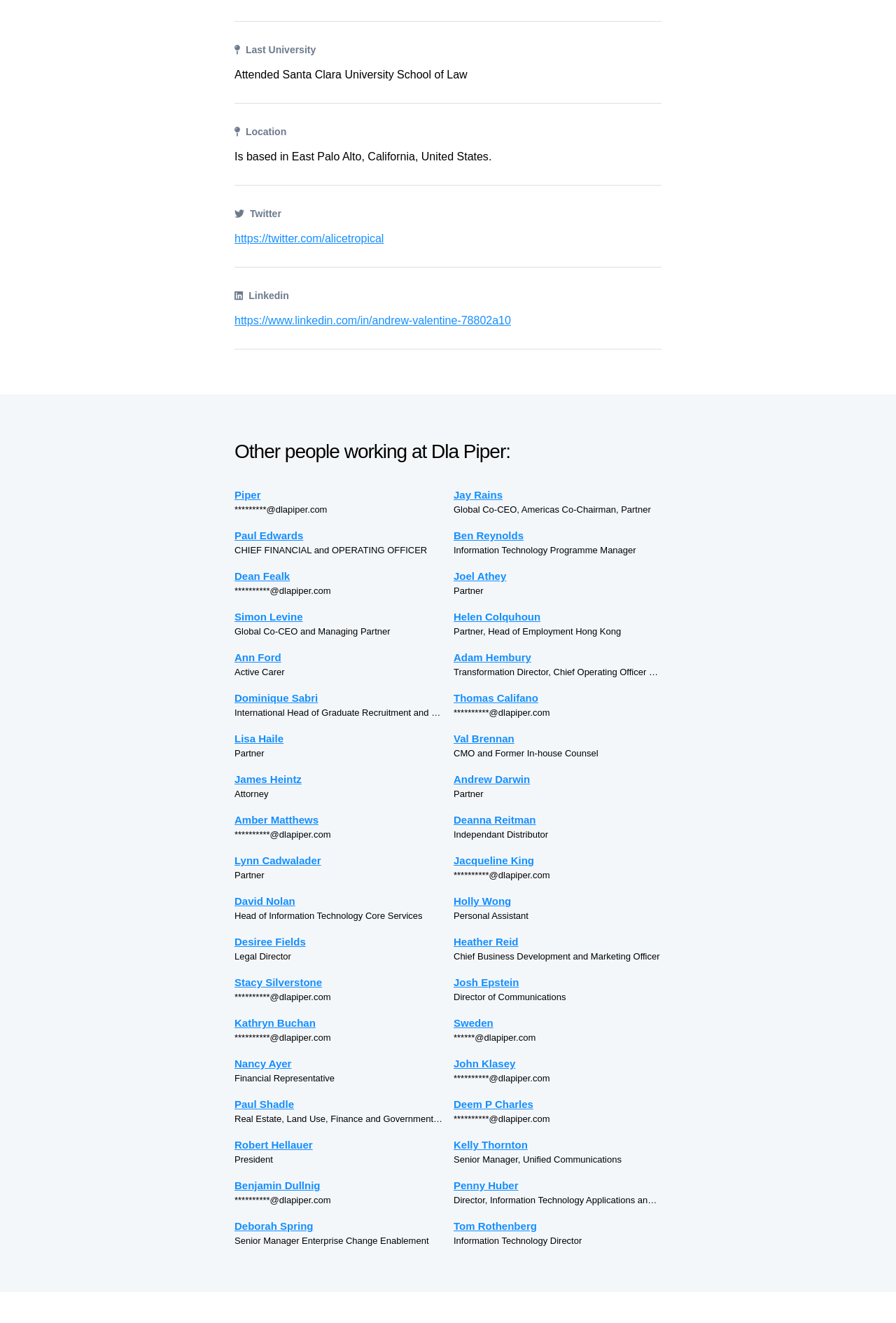Please determine the bounding box coordinates, formatted as (top-left x, top-left y, bottom-right x, bottom-right y), with all values as floating point numbers between 0 and 1. Identify the bounding box of the region described as: Deem P Charles

[0.506, 0.829, 0.738, 0.841]